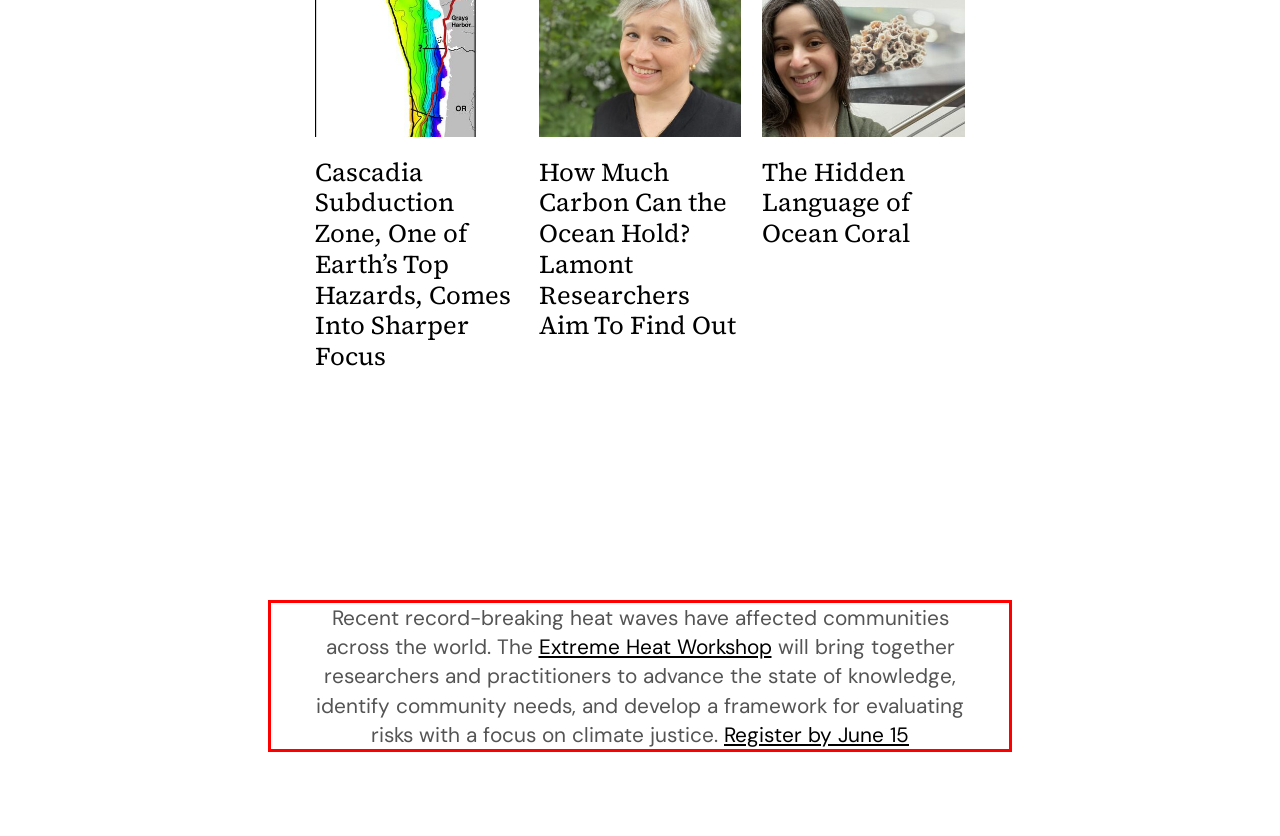The screenshot provided shows a webpage with a red bounding box. Apply OCR to the text within this red bounding box and provide the extracted content.

Recent record-breaking heat waves have affected communities across the world. The Extreme Heat Workshop will bring together researchers and practitioners to advance the state of knowledge, identify community needs, and develop a framework for evaluating risks with a focus on climate justice. Register by June 15